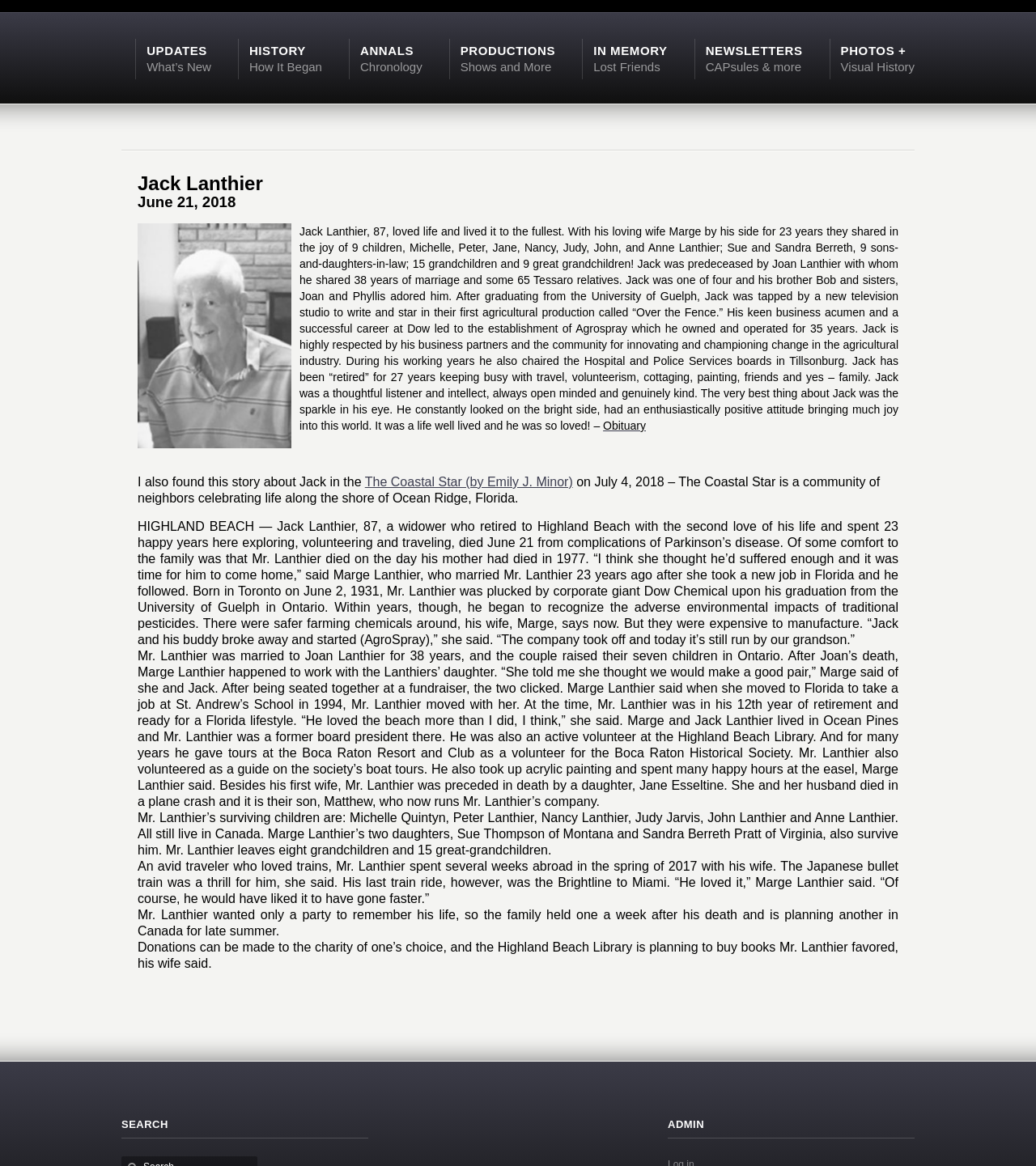Show the bounding box coordinates of the element that should be clicked to complete the task: "Read the obituary".

[0.582, 0.359, 0.623, 0.371]